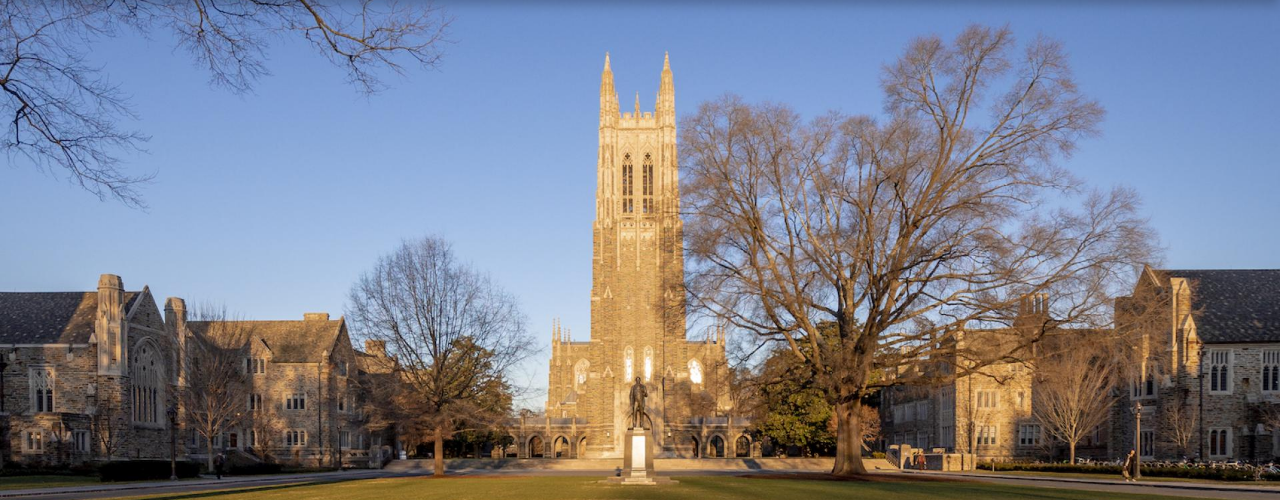Give an in-depth description of the image.

The image captures a stunning view of the iconic architecture of Duke University during a serene day. Dominating the center of the scene is the magnificent Duke Chapel, characterized by its towering spires that reach towards the sky, showcasing intricate Gothic design elements. Flanking the chapel are historical buildings made of local stone, demonstrating the university's rich architectural heritage. 

In the foreground stands a statue of a figure, likely a notable historical or cultural icon, surrounded by meticulously landscaped grounds, which include barren trees signaling the transition into a new season. The natural light of the day enhances the warmth of the stone structures and creates a peaceful ambiance, inviting viewers to appreciate both the beauty of the campus and the scholarly community it represents. This image embodies the spirit of the Duke Merit Scholar Finalist Week 2022, offering an inviting glimpse into the heart of the university.